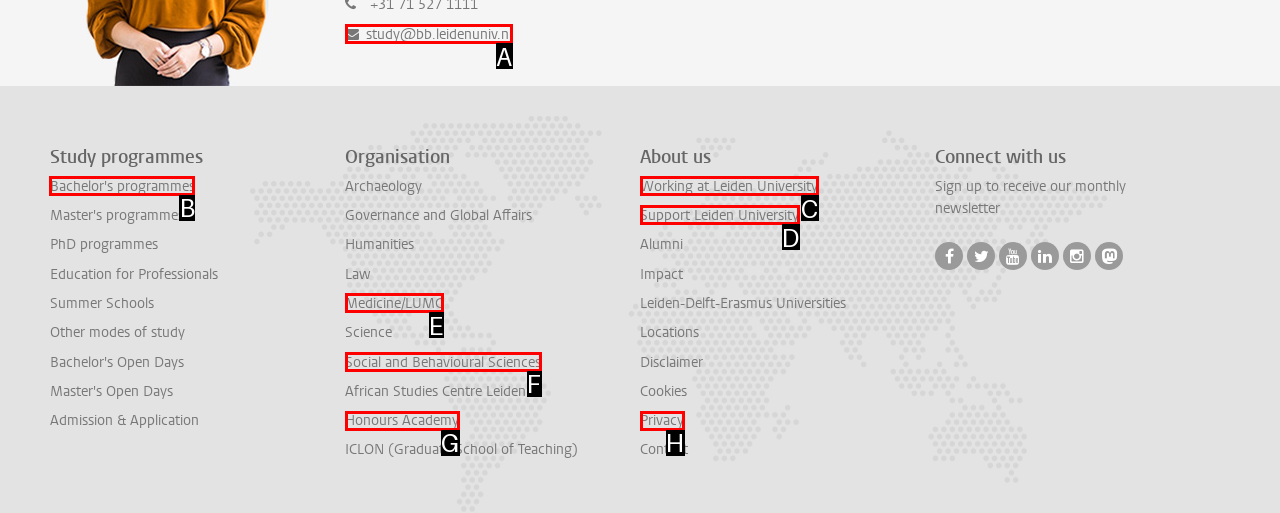Tell me the correct option to click for this task: Click on Bachelor's programmes
Write down the option's letter from the given choices.

B